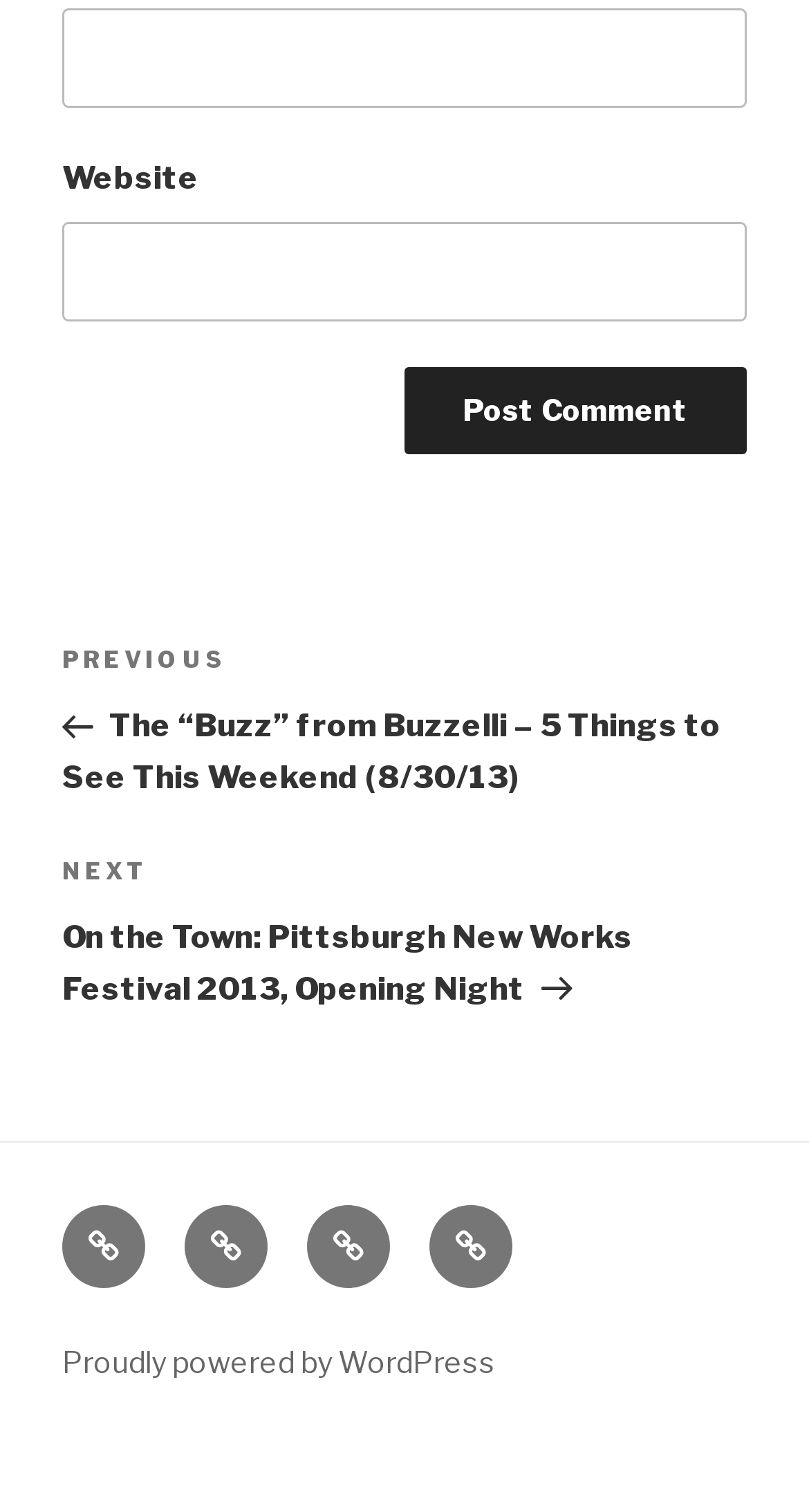Based on what you see in the screenshot, provide a thorough answer to this question: How many navigation links are in the 'Posts' section?

The 'Posts' section contains two links: 'Previous Post' and 'Next Post', which are used for navigating between posts.